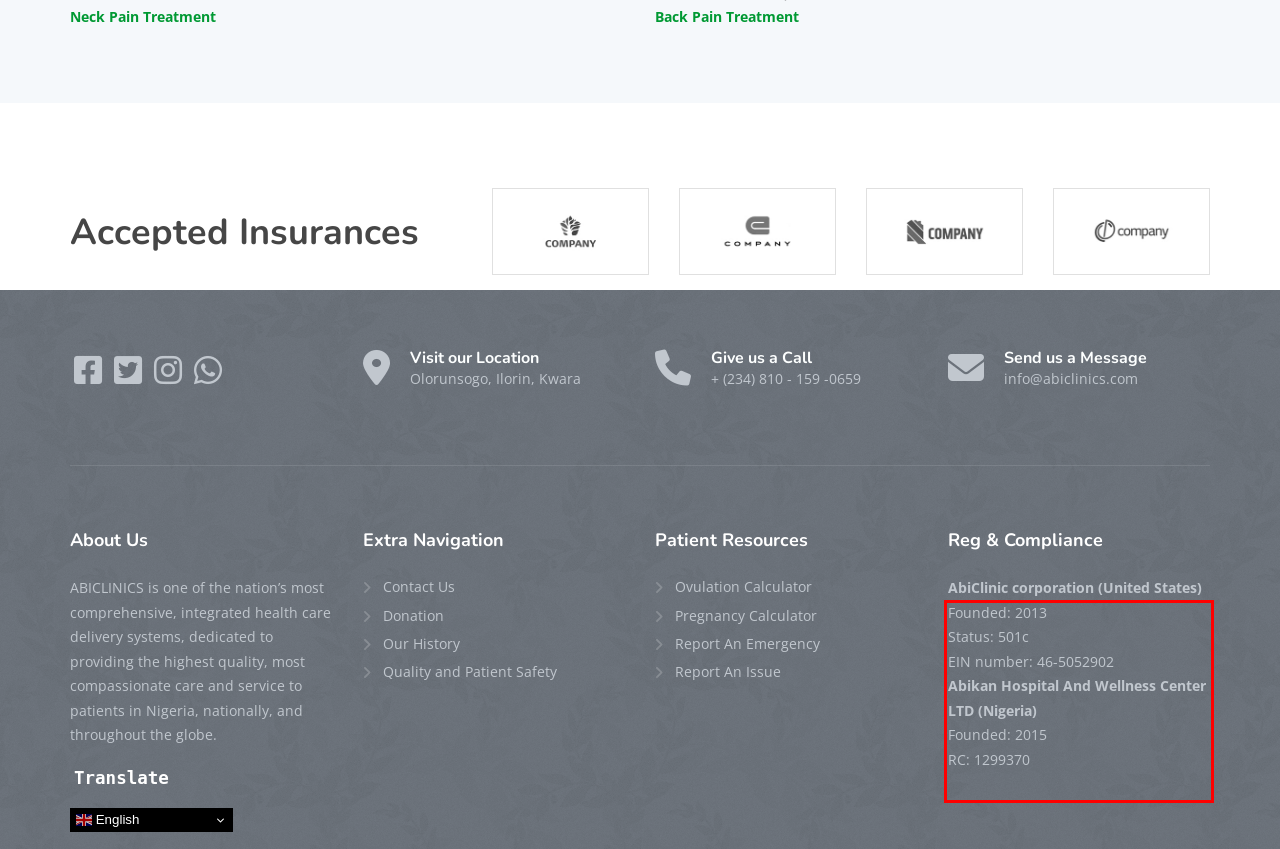Identify and extract the text within the red rectangle in the screenshot of the webpage.

AbiClinic corporation (United States) Founded: 2013 Status: 501c EIN number: 46-5052902 Abikan Hospital And Wellness Center LTD (Nigeria) Founded: 2015 RC: 1299370